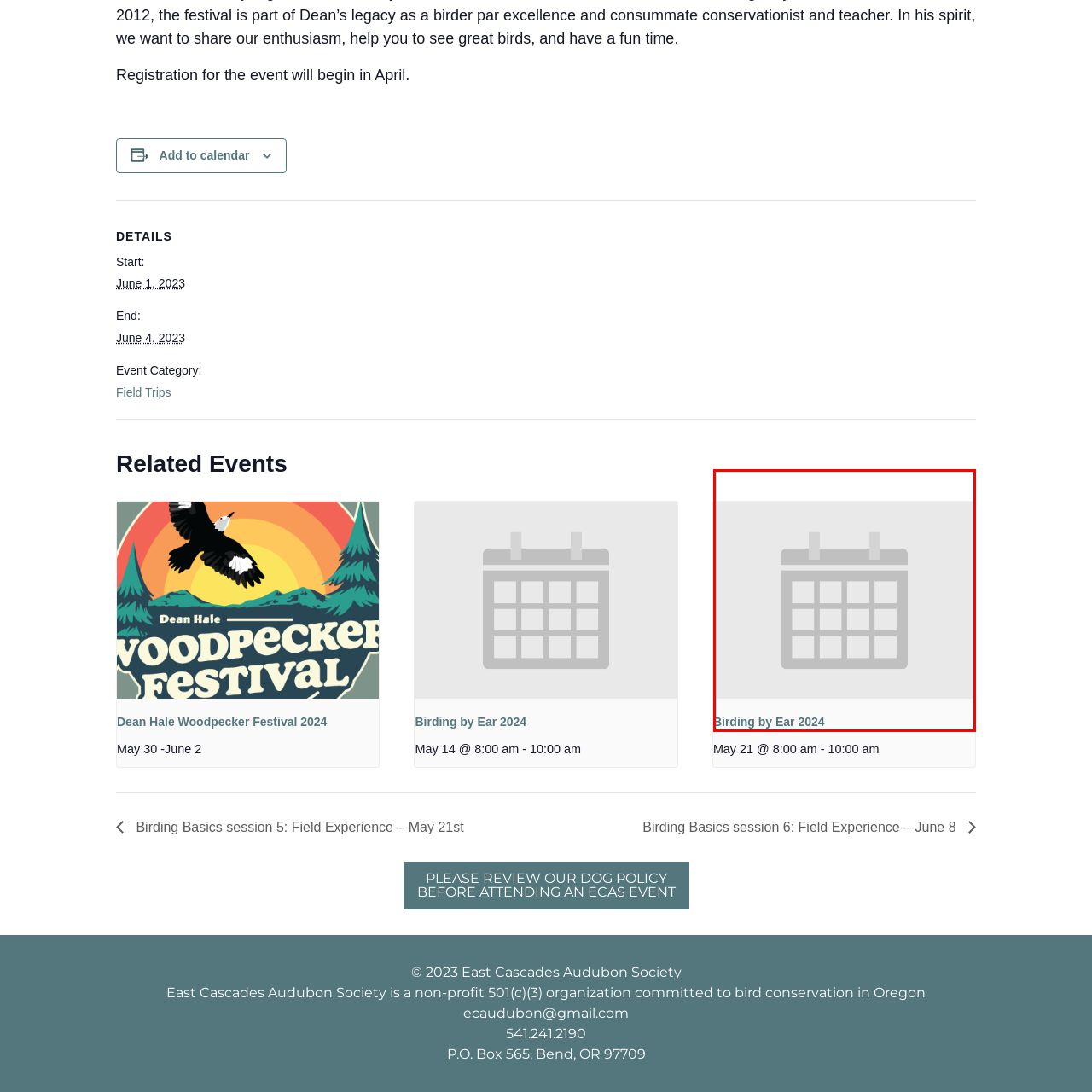Look at the image enclosed by the red boundary and give a detailed answer to the following question, grounding your response in the image's content: 
What is the focus of the organization's programs?

The event is part of a series of nature-focused programs, underscoring the organization's commitment to bird conservation and education.